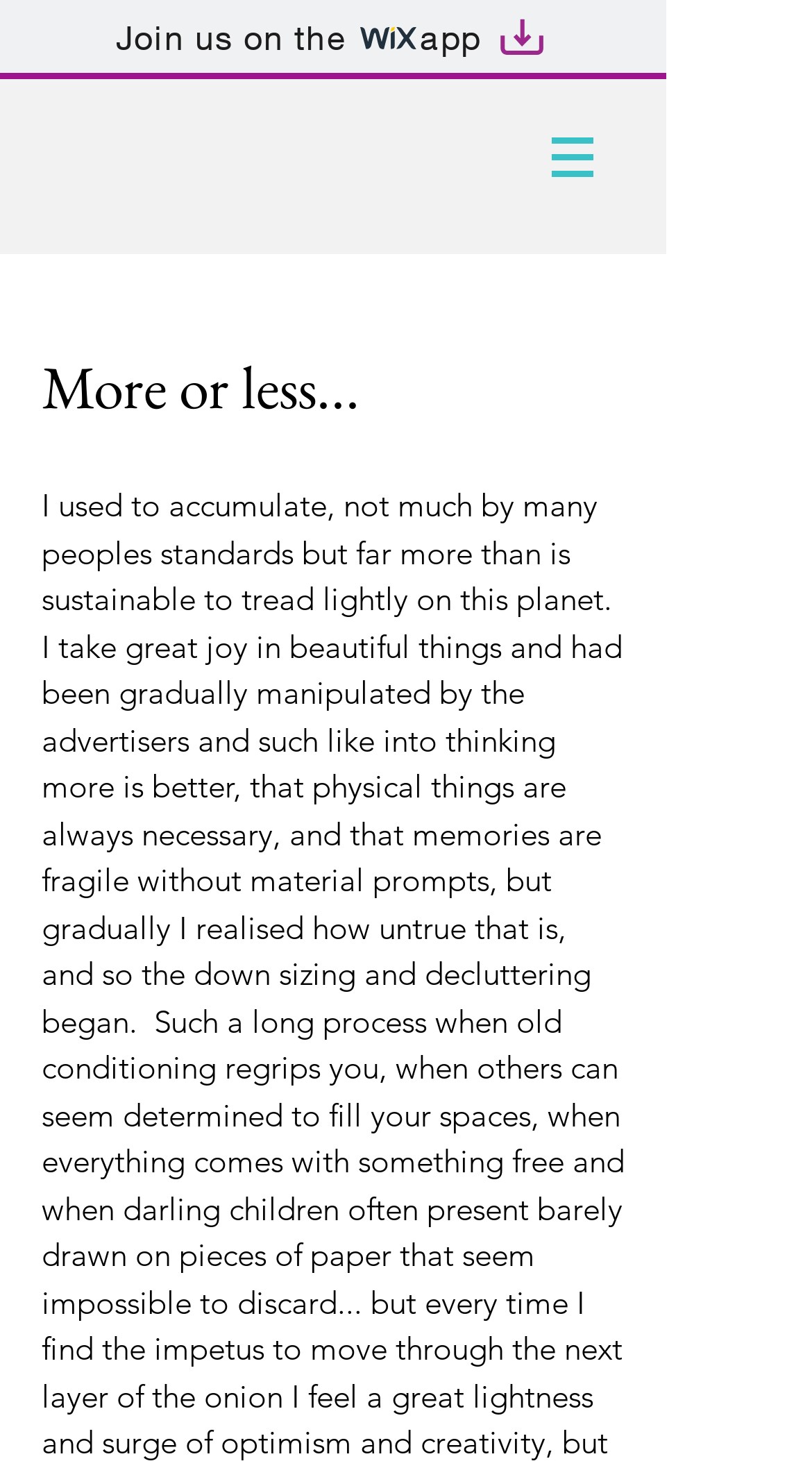Analyze the image and deliver a detailed answer to the question: What is the topic of the heading 'More or less...'?

The heading 'More or less...' is the main content of the webpage, and the meta description of the webpage is 'Owning | Mysite'. Therefore, it can be inferred that the topic of the heading is related to owning, possibly in the context of owning a website or property.